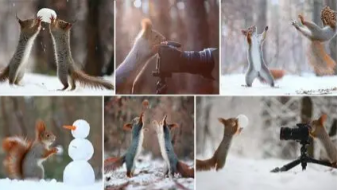Provide your answer to the question using just one word or phrase: What is the object beside which a squirrel is posed?

Snowman